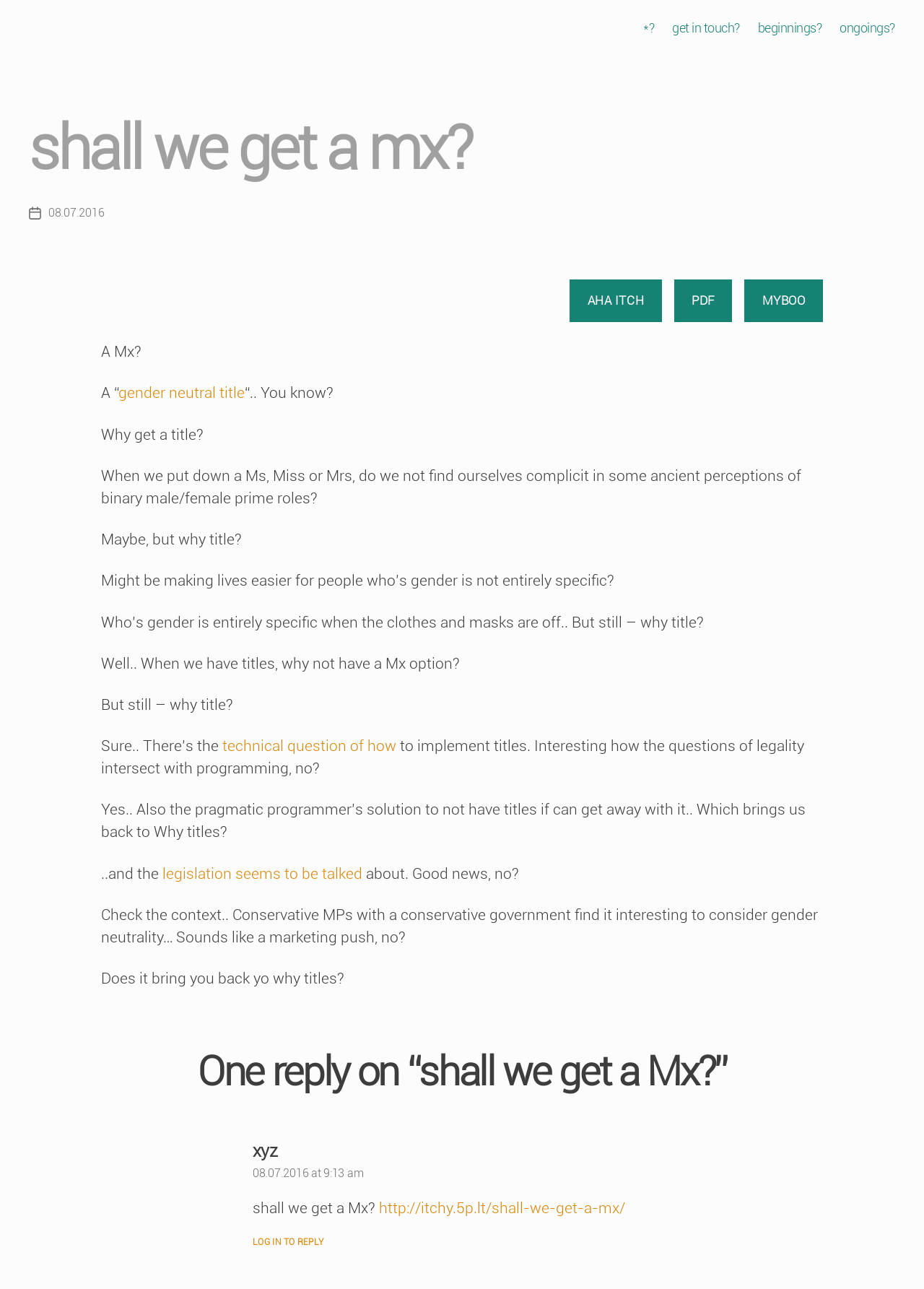Please mark the clickable region by giving the bounding box coordinates needed to complete this instruction: "download the PDF".

[0.729, 0.217, 0.792, 0.25]